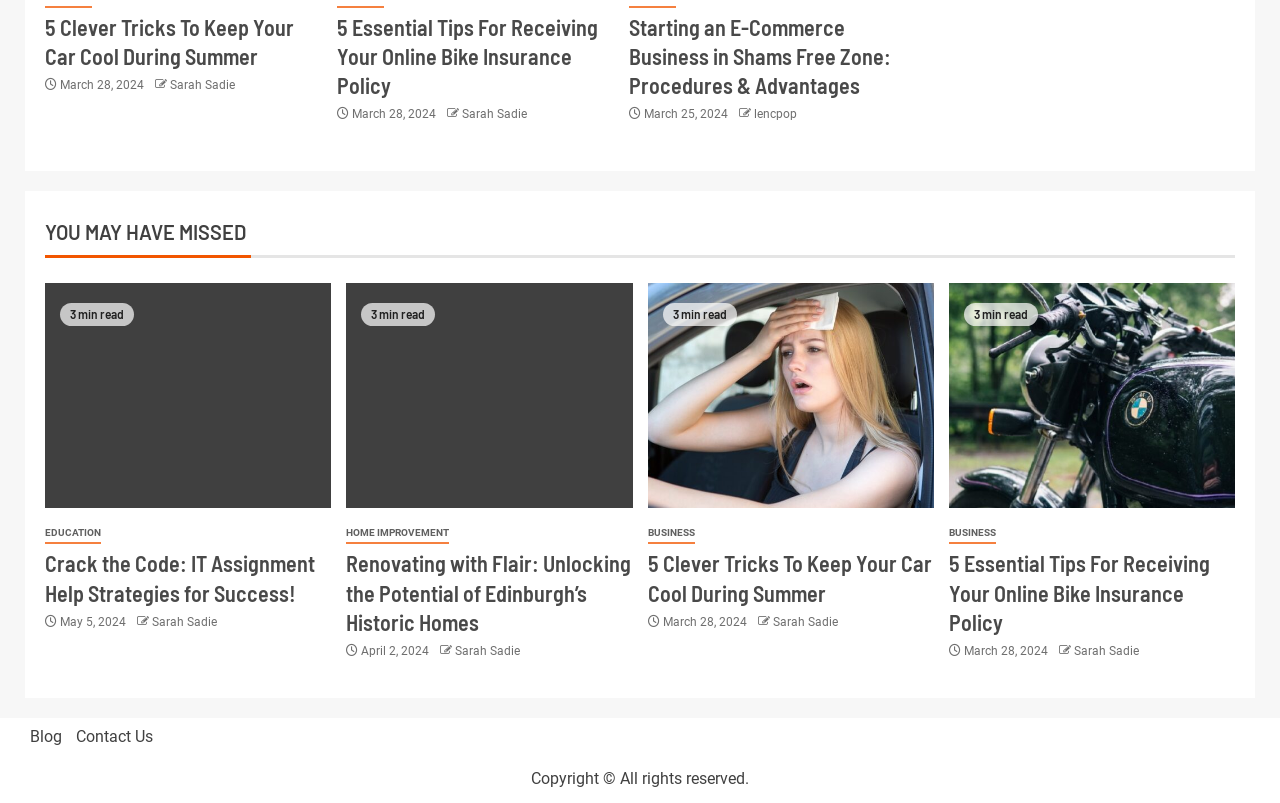Please study the image and answer the question comprehensively:
What is the category of the article 'Starting an E-Commerce Business in Shams Free Zone: Procedures & Advantages'?

I found the answer by looking at the category associated with the article 'Starting an E-Commerce Business in Shams Free Zone: Procedures & Advantages', which is 'BUSINESS'.